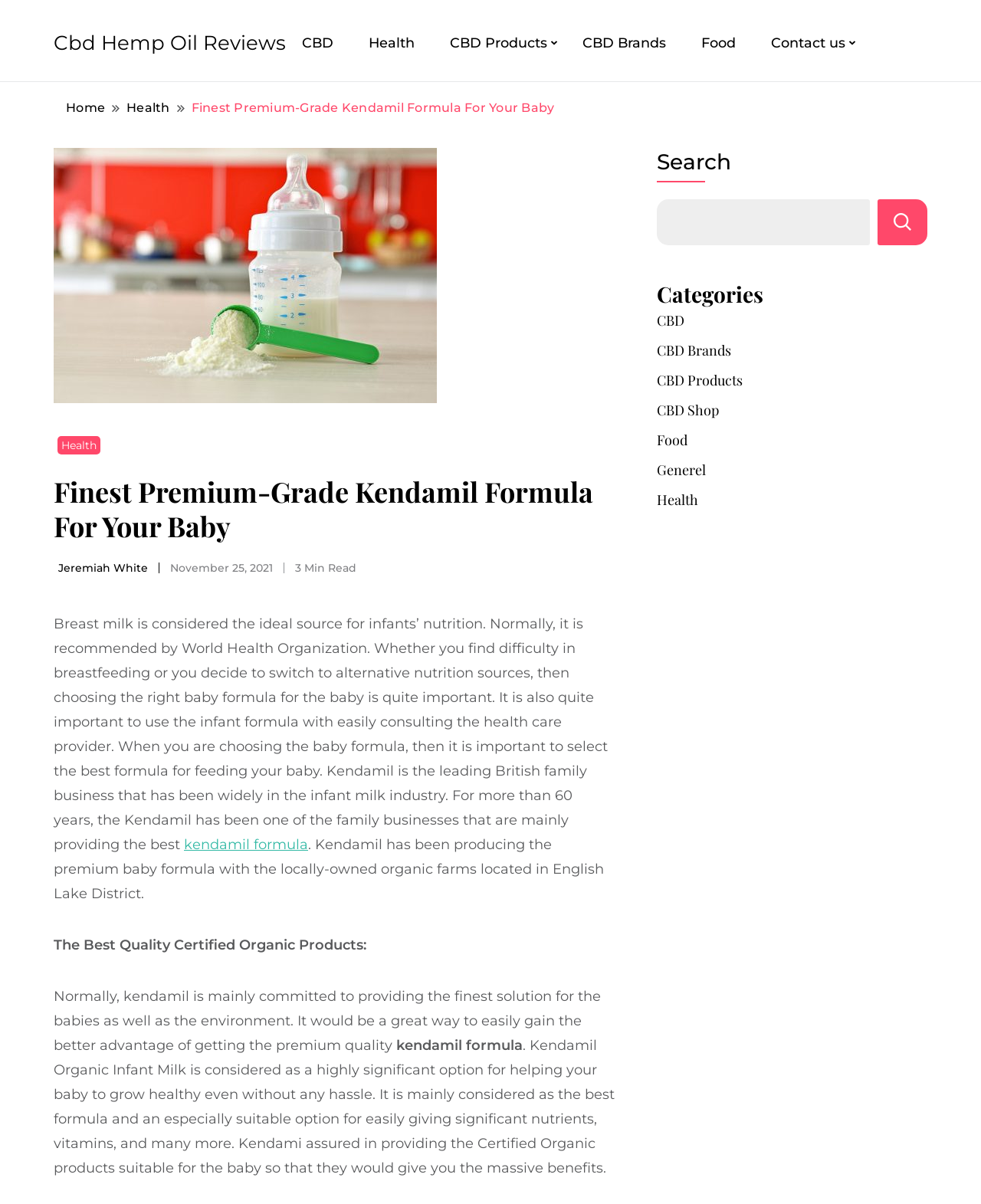What is the name of the company producing premium baby formula?
Refer to the screenshot and answer in one word or phrase.

Kendamil